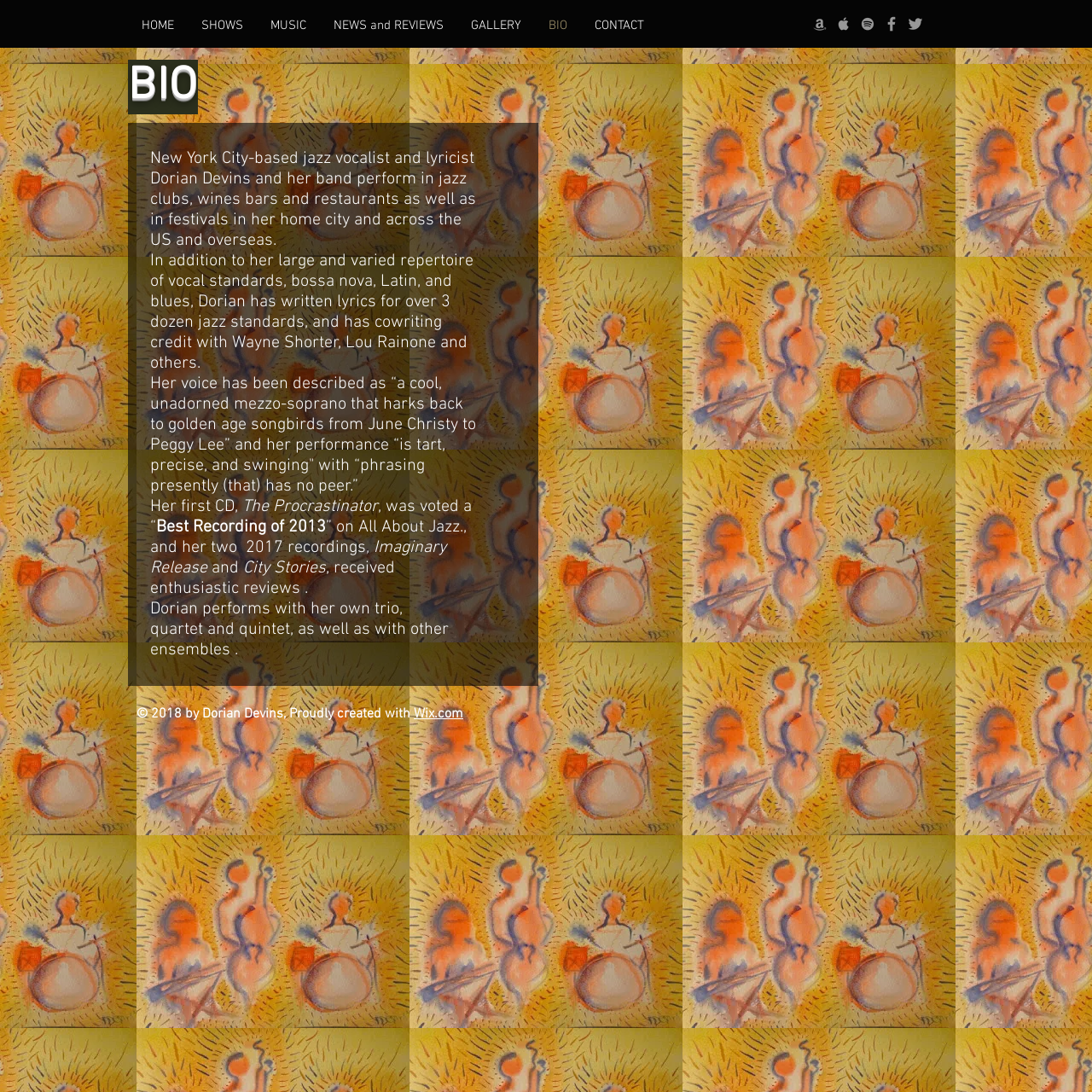What type of music does Dorian Devins perform?
Use the screenshot to answer the question with a single word or phrase.

Jazz